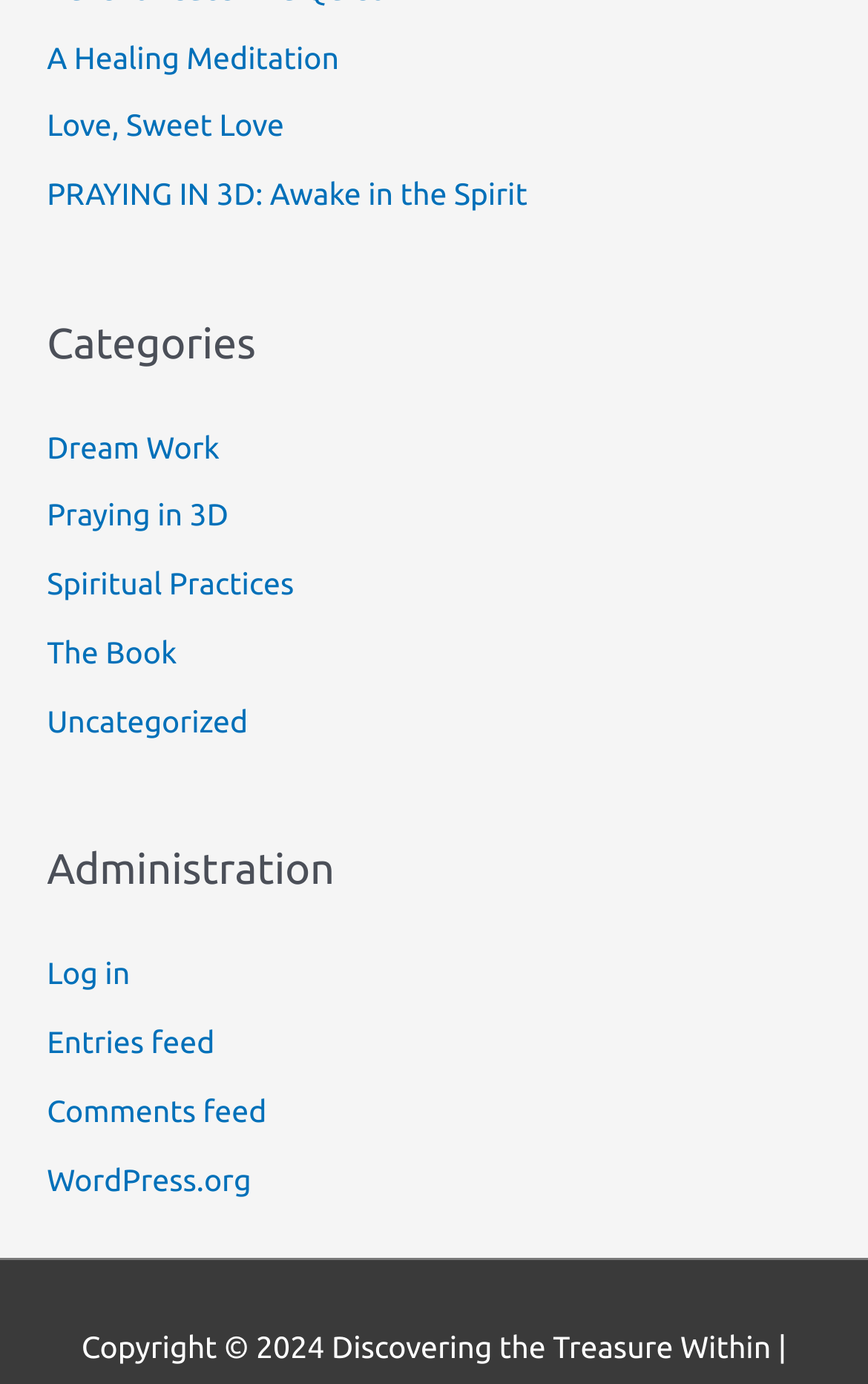For the given element description A Healing Meditation, determine the bounding box coordinates of the UI element. The coordinates should follow the format (top-left x, top-left y, bottom-right x, bottom-right y) and be within the range of 0 to 1.

[0.054, 0.028, 0.391, 0.054]